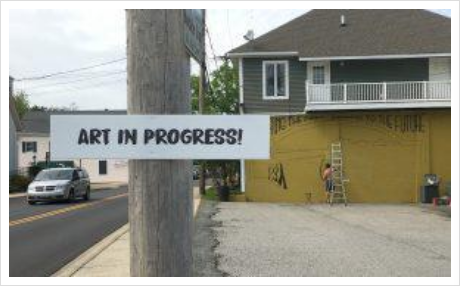Elaborate on the image by describing it in detail.

The image captures a vibrant scene of a mural being created behind Java Rock, indicating a lively atmosphere of artistic expression. Prominently featured is a sign attached to a wooden pole that reads "ART IN PROGRESS!", signaling passersby that creativity is underway. In the background, a partially completed mural covers the side of a building, its foundation painted a sunny yellow, showcasing the local commitment to beautifying the area. A person can be seen engaged in the mural work, standing on a ladder with painting tools, actively contributing to the artistic endeavor. The surrounding street reflects community involvement, with vehicles passing by, making this a dynamic representation of both art and local collaboration.